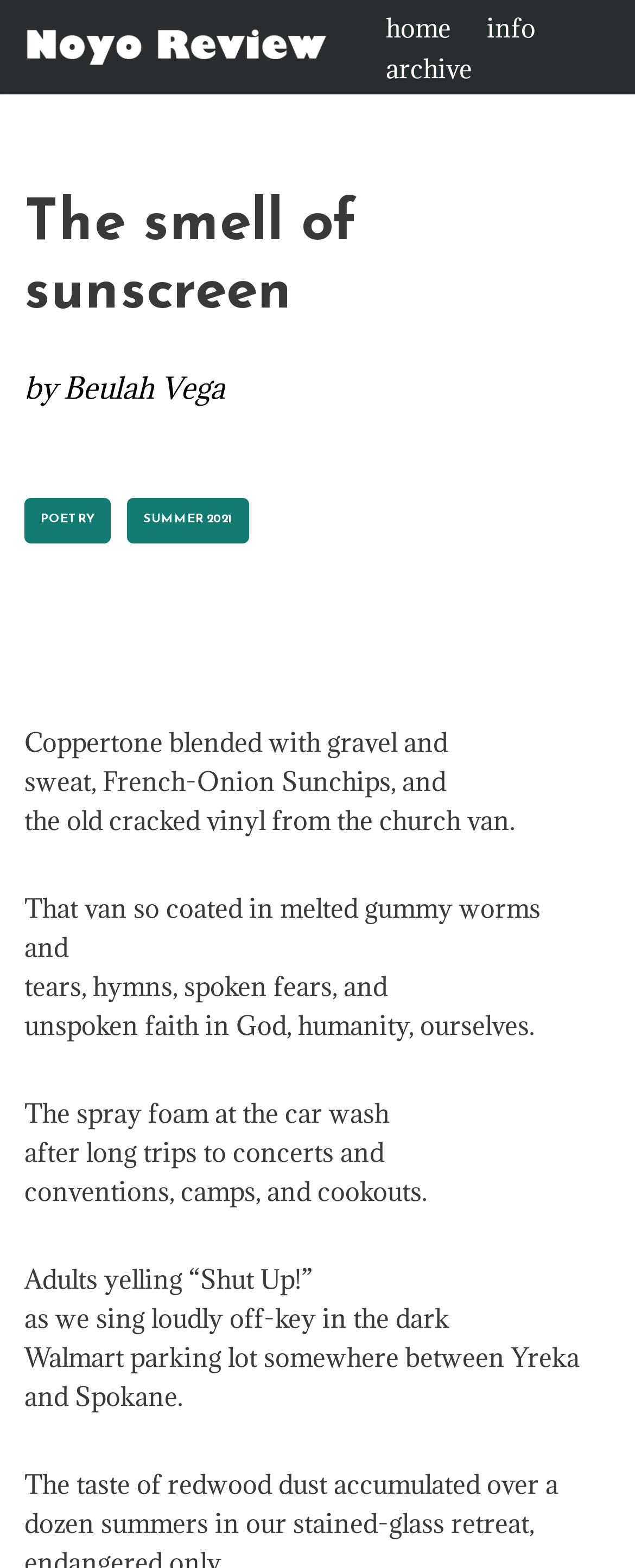Deliver a detailed narrative of the webpage's visual and textual elements.

The webpage is a literary journal article titled "The smell of sunscreen" by Beulah Vega. At the top left, there is a link to skip to the content. Next to it, there is a link to the Noyo Review, which is the literary journal of the Mendocino Coast Writers' Conference. 

On the top right, there is a primary navigation menu with three links: "home", "info", and "archive". The "archive" link is highlighted, indicating that the current page is an archived article.

Below the navigation menu, there is a heading with the title of the article, "The smell of sunscreen". The author's name, Beulah Vega, is displayed below the title. There are two links, "POETRY" and "SUMMER 2021", which likely categorize the article.

The main content of the article is a poem, which is divided into several paragraphs. The poem describes the smell of sunscreen and its association with memories of summer, childhood, and family trips. The text is arranged in a single column, with each paragraph separated by a small gap.

There are no images on the page, and the design is focused on presenting the literary content in a clean and readable format.